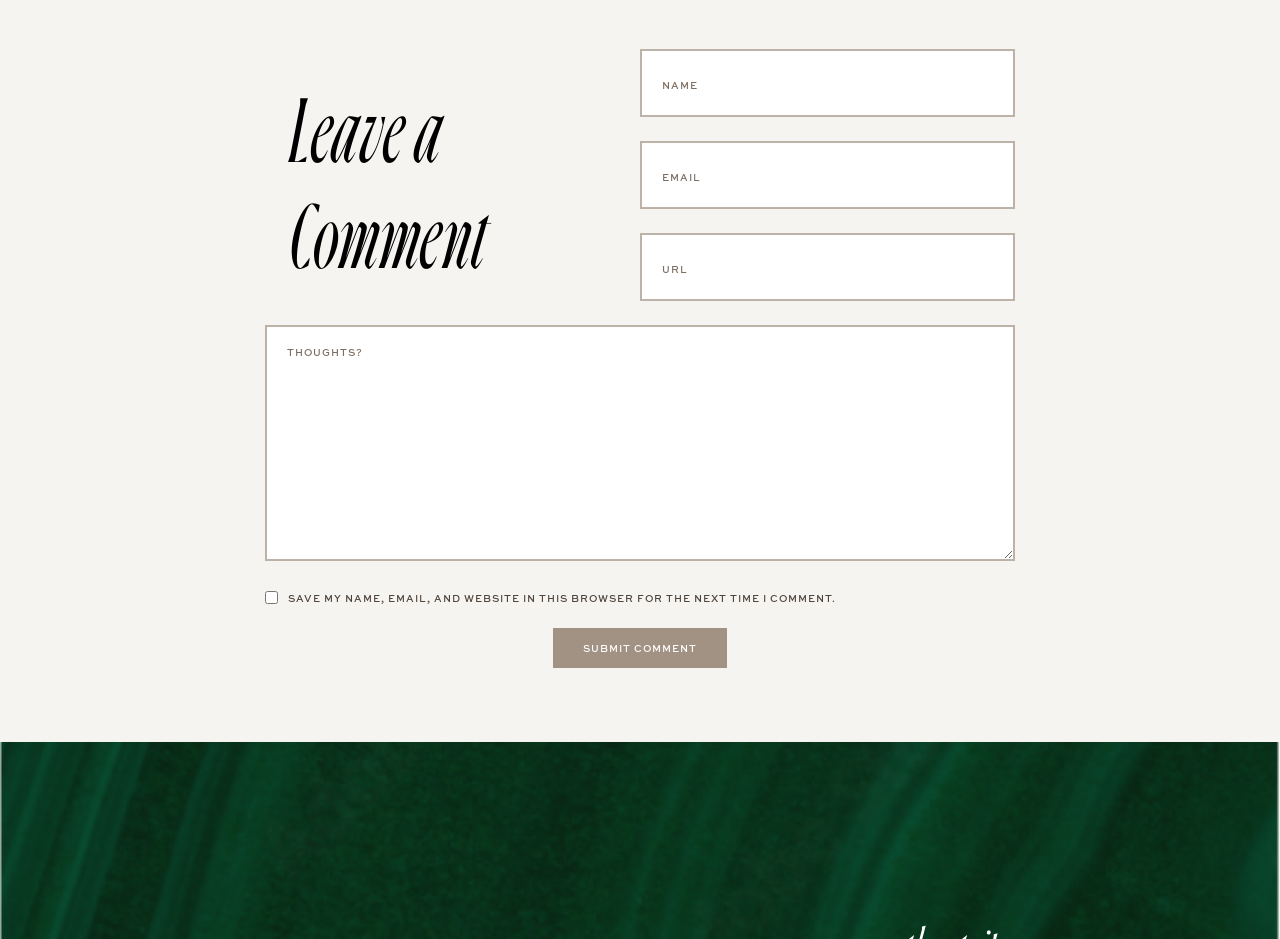Based on what you see in the screenshot, provide a thorough answer to this question: What is the function of the checkbox?

The checkbox is labeled as 'SAVE MY NAME, EMAIL, AND WEBSITE IN THIS BROWSER FOR THE NEXT TIME I COMMENT.' which indicates that it is used to save the commenter's information for future comments.